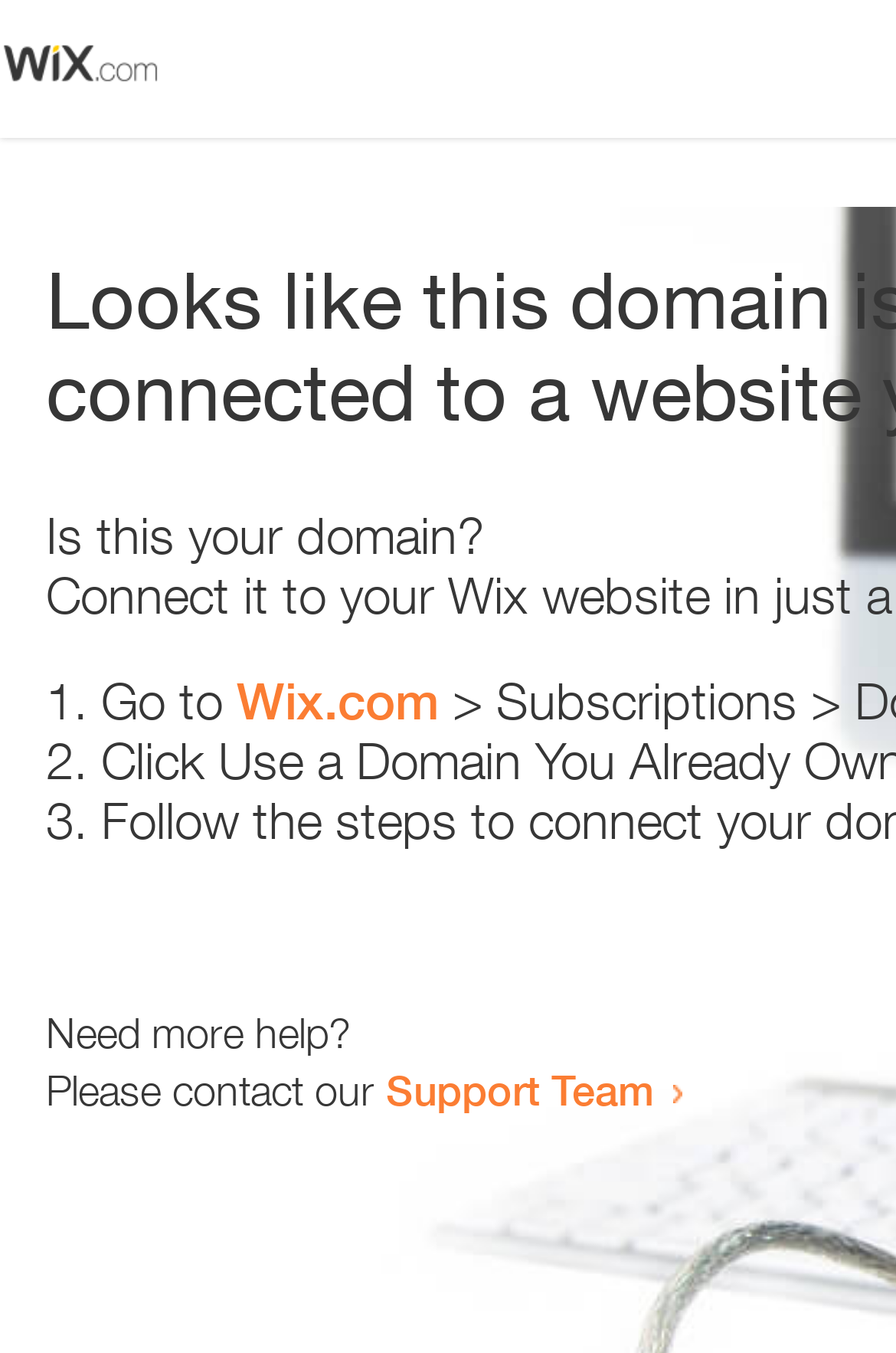What is the text above the first list marker?
Provide a one-word or short-phrase answer based on the image.

Is this your domain?